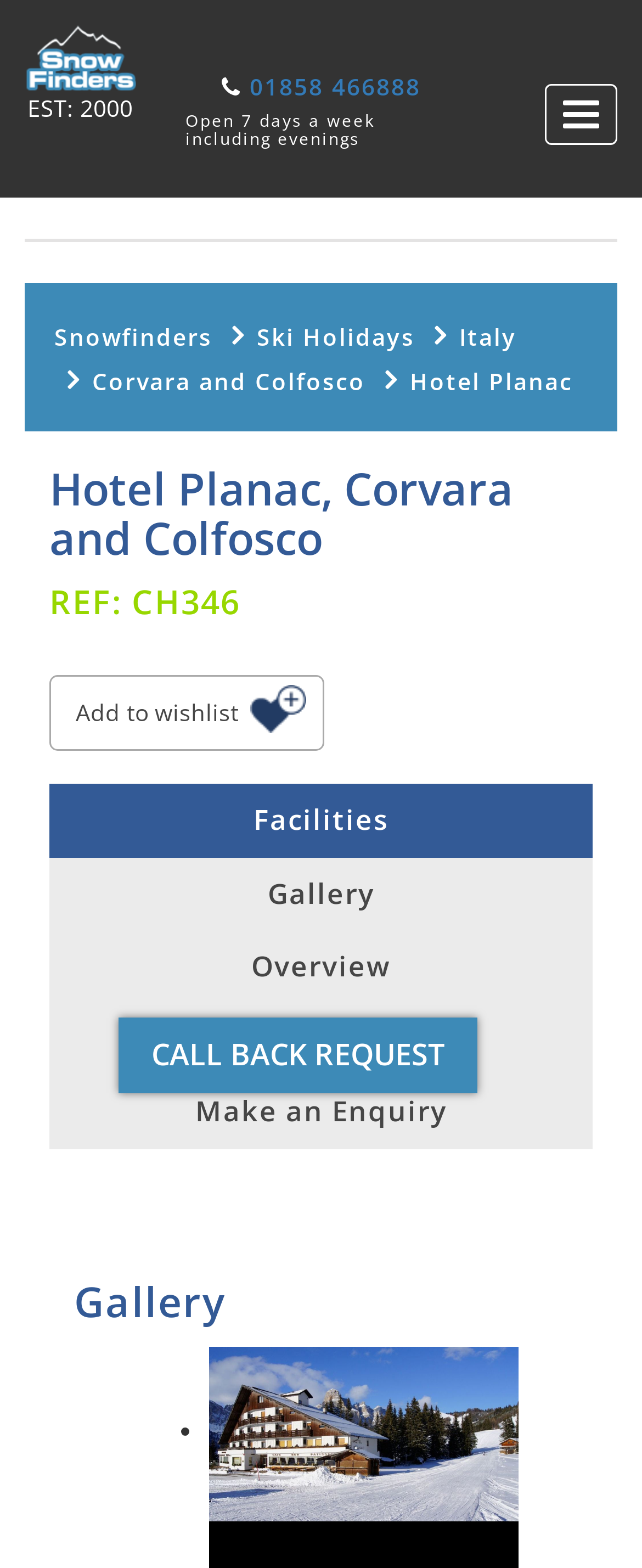Bounding box coordinates are specified in the format (top-left x, top-left y, bottom-right x, bottom-right y). All values are floating point numbers bounded between 0 and 1. Please provide the bounding box coordinate of the region this sentence describes: Corvara and Colfosco

[0.144, 0.233, 0.569, 0.253]